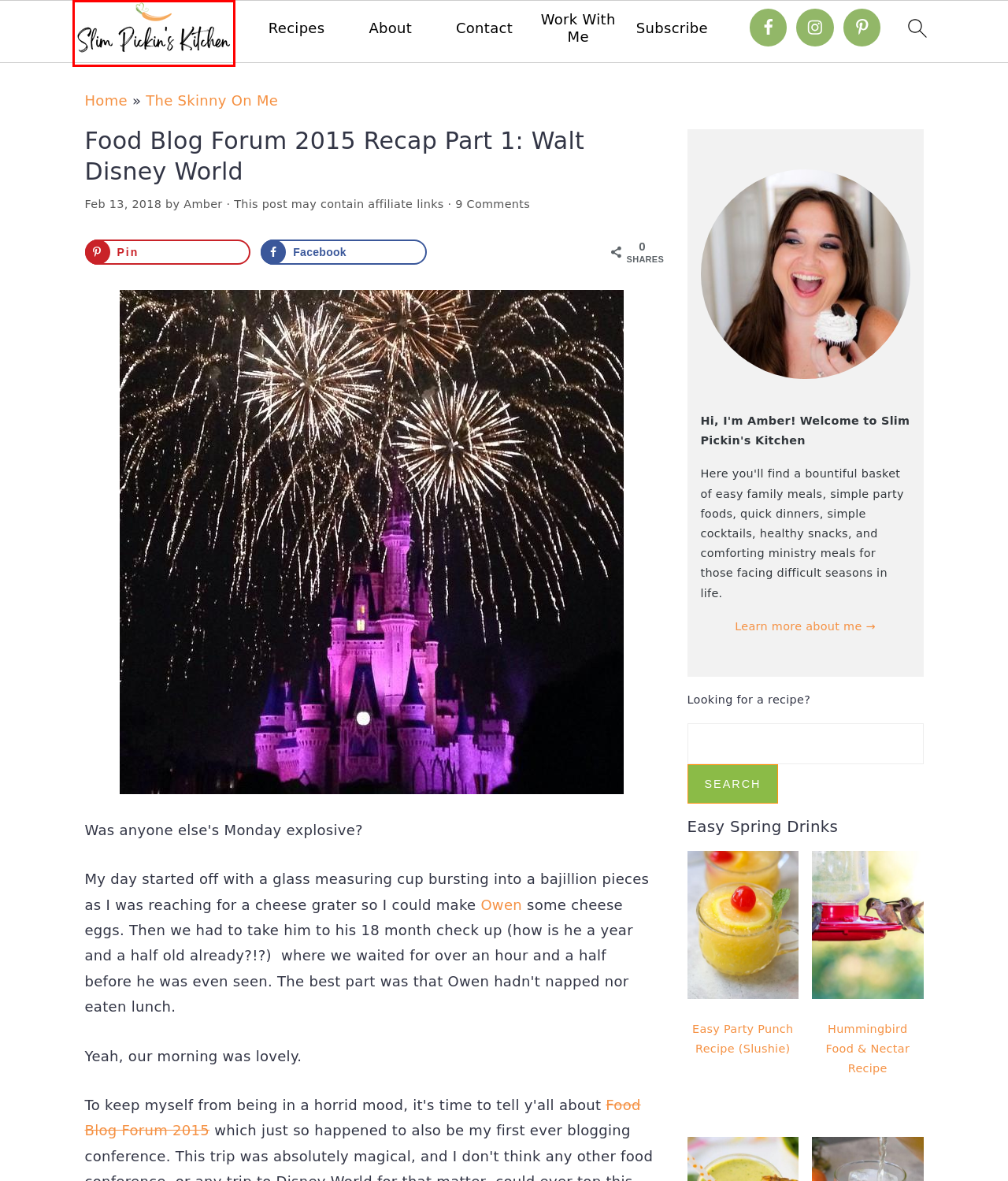You are provided with a screenshot of a webpage that has a red bounding box highlighting a UI element. Choose the most accurate webpage description that matches the new webpage after clicking the highlighted element. Here are your choices:
A. Candy Apple Cosmopolitan
B. The Foodie Patootie
C. Easy Family Recipes & Comforting Ministry Meals
D. - Kitchen Joy
E. Easy Party Punch Recipe (Slushie) | Punch Recipe
F. The Skinny On Me: A Little Bit of This, A Little Bit of That | Slim Pickin’s Kitchen
G. Disney's Contemporary Resort | Walt Disney World Resort
H. About | Slim Pickin’s Kitchen

C